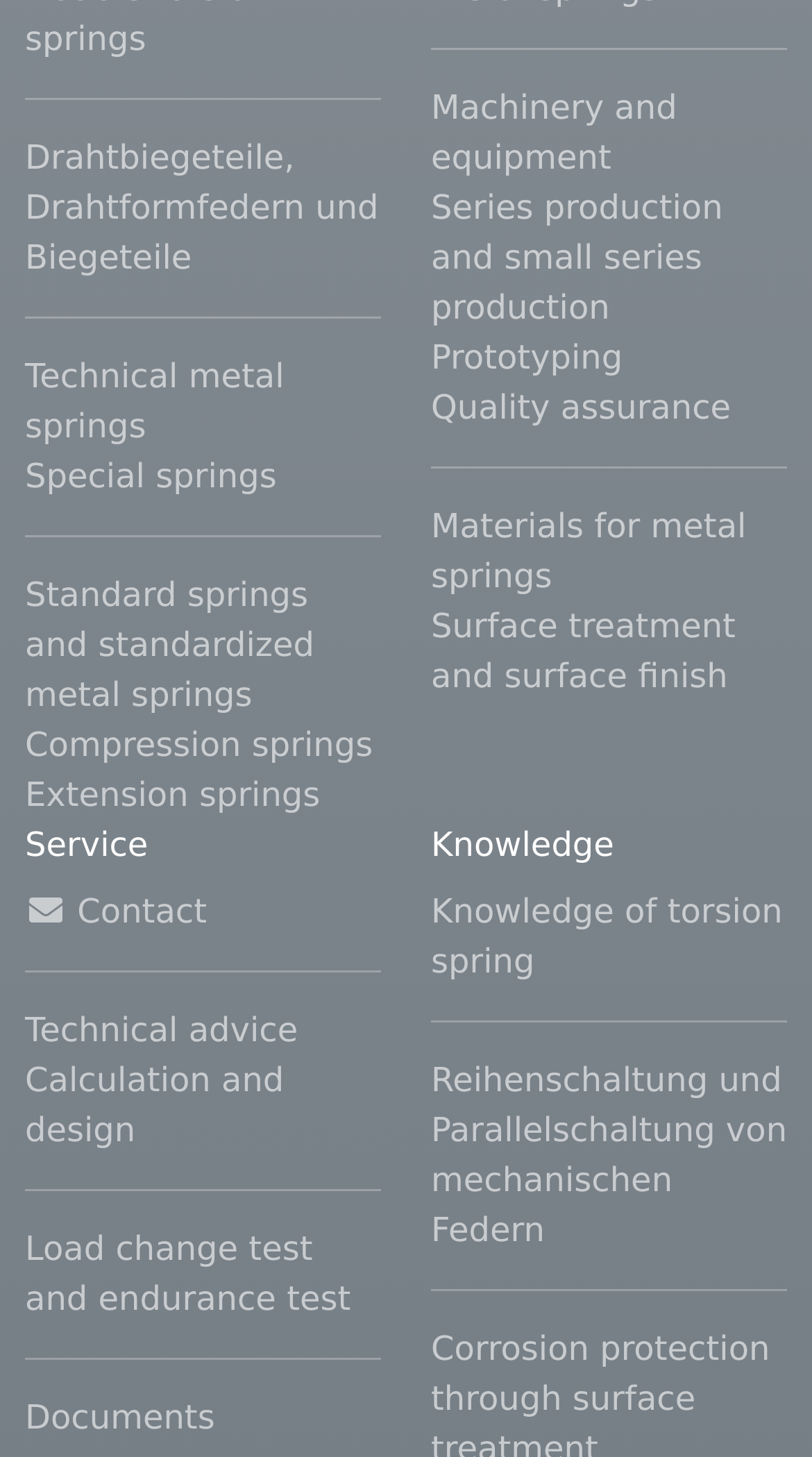Pinpoint the bounding box coordinates of the area that must be clicked to complete this instruction: "Browse Technical metal springs".

[0.031, 0.241, 0.469, 0.309]